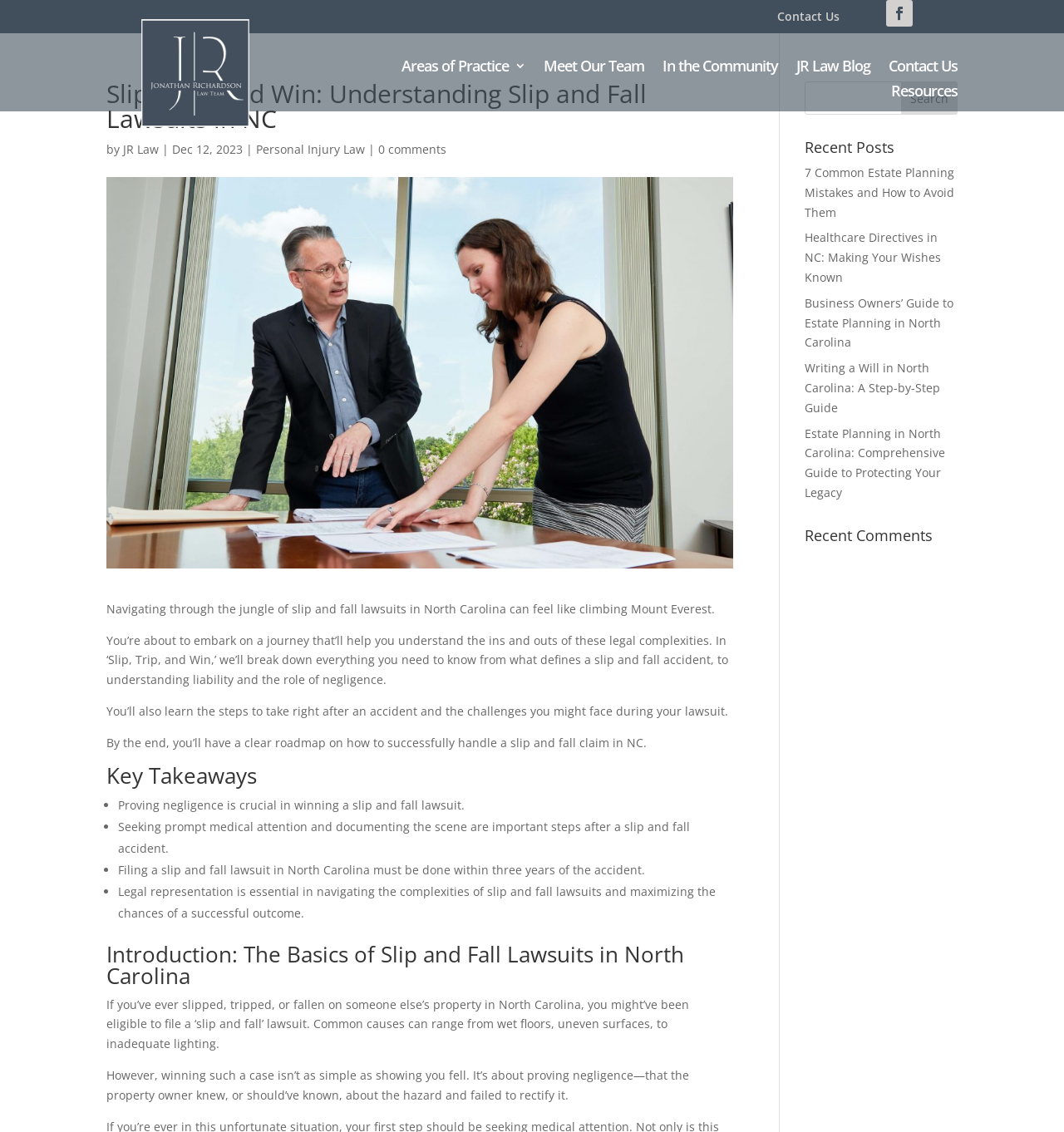Refer to the screenshot and give an in-depth answer to this question: How long do you have to file a slip and fall lawsuit in North Carolina?

According to the webpage, one of the key takeaways is that filing a slip and fall lawsuit in North Carolina must be done within three years of the accident, highlighting the importance of prompt action in seeking legal recourse.